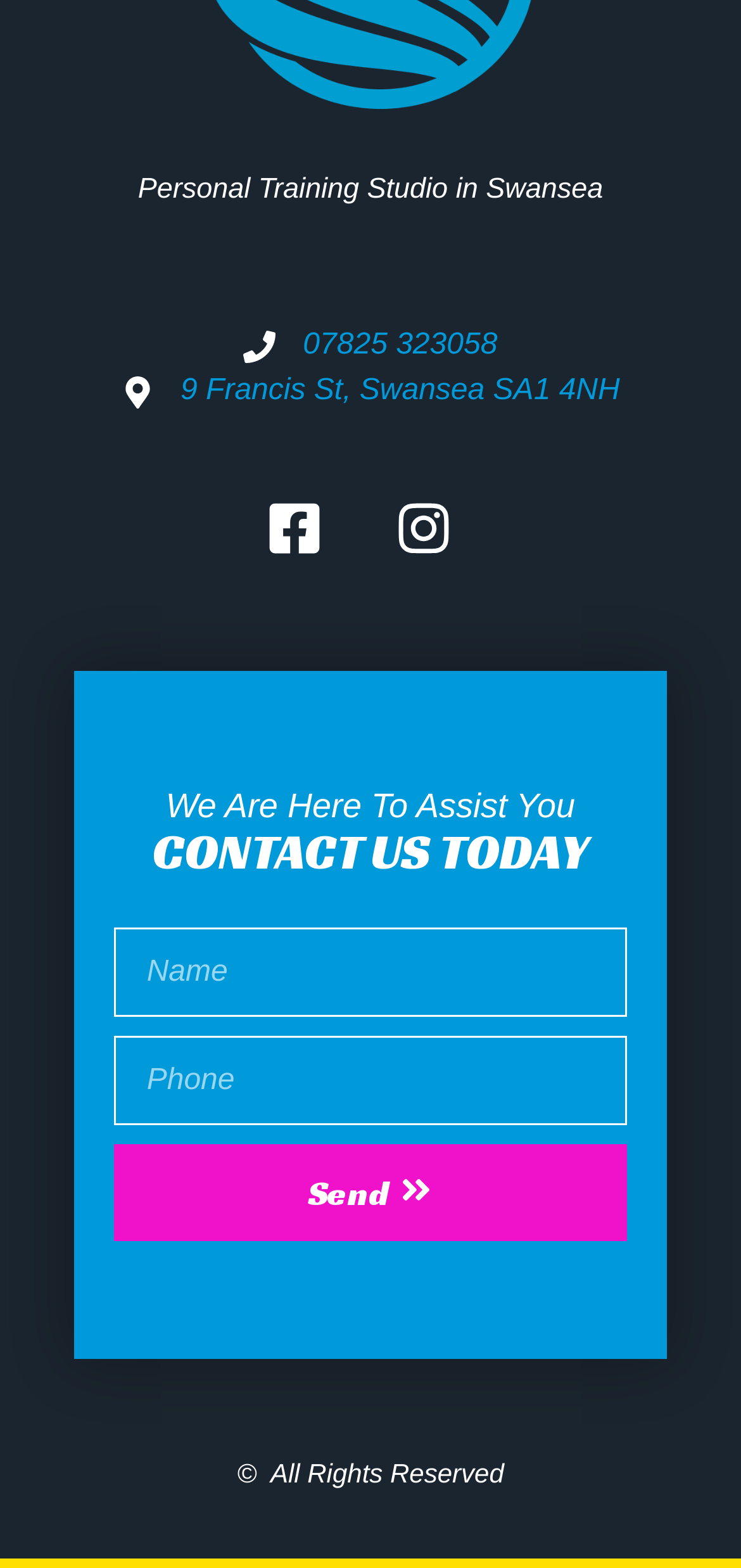Based on the image, give a detailed response to the question: What is the phone number of the personal training studio?

The phone number can be found on the webpage as a link element with the text '07825 323058'.